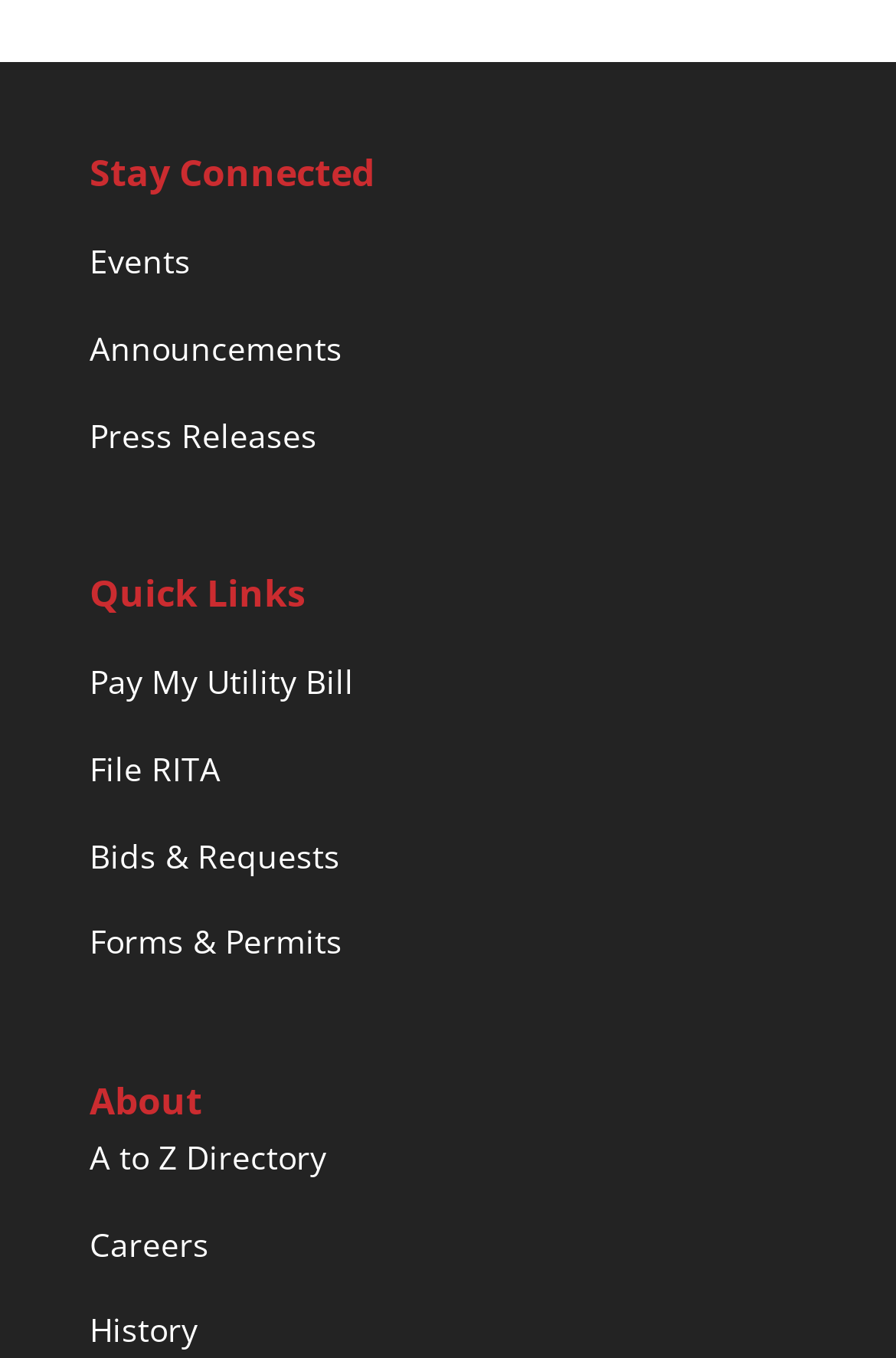What is the first link under 'Stay Connected'?
Relying on the image, give a concise answer in one word or a brief phrase.

Events